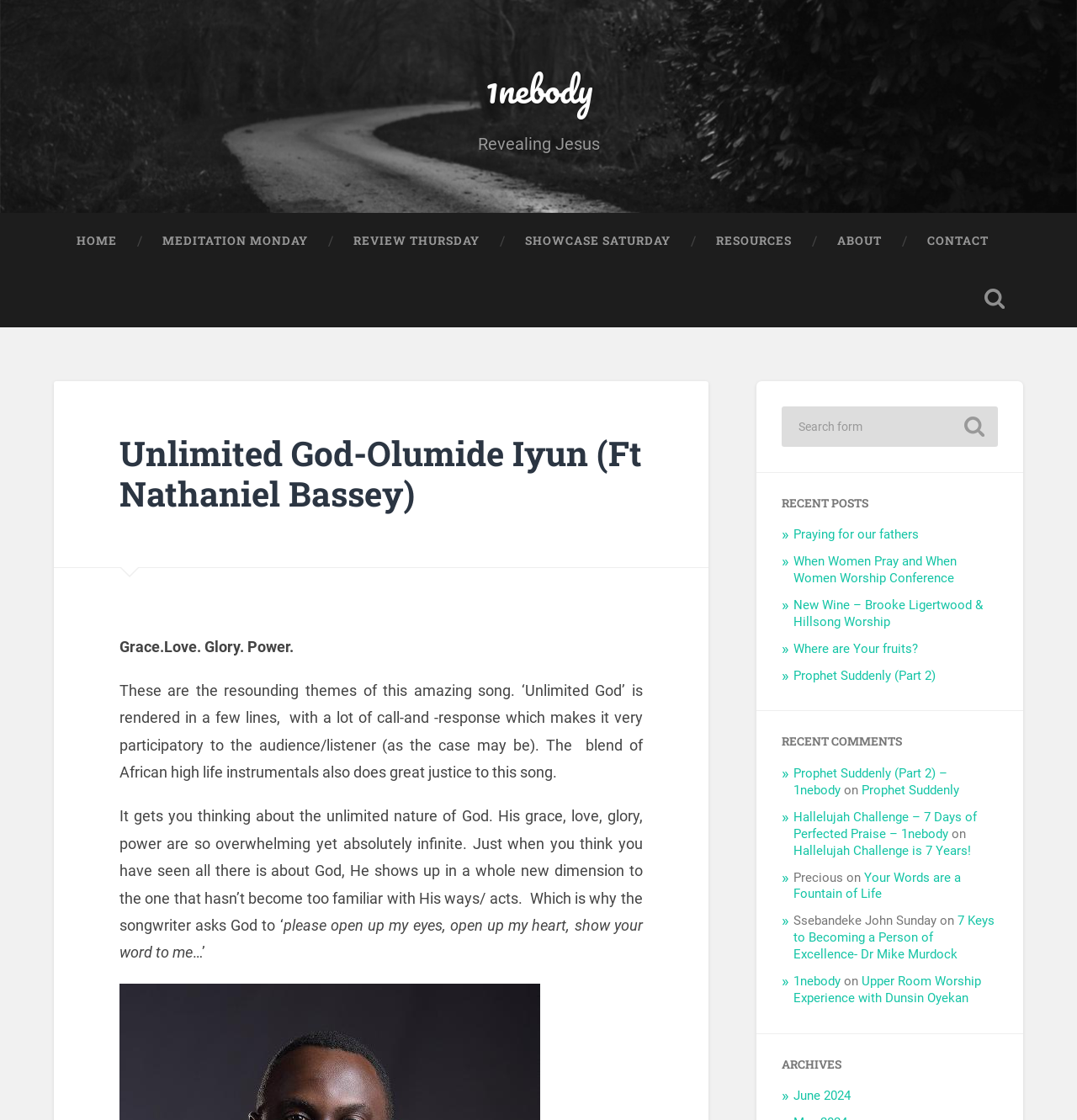Identify the bounding box coordinates of the clickable region required to complete the instruction: "Read the 'Unlimited God-Olumide Iyun (Ft Nathaniel Bassey)' article". The coordinates should be given as four float numbers within the range of 0 and 1, i.e., [left, top, right, bottom].

[0.111, 0.387, 0.597, 0.46]